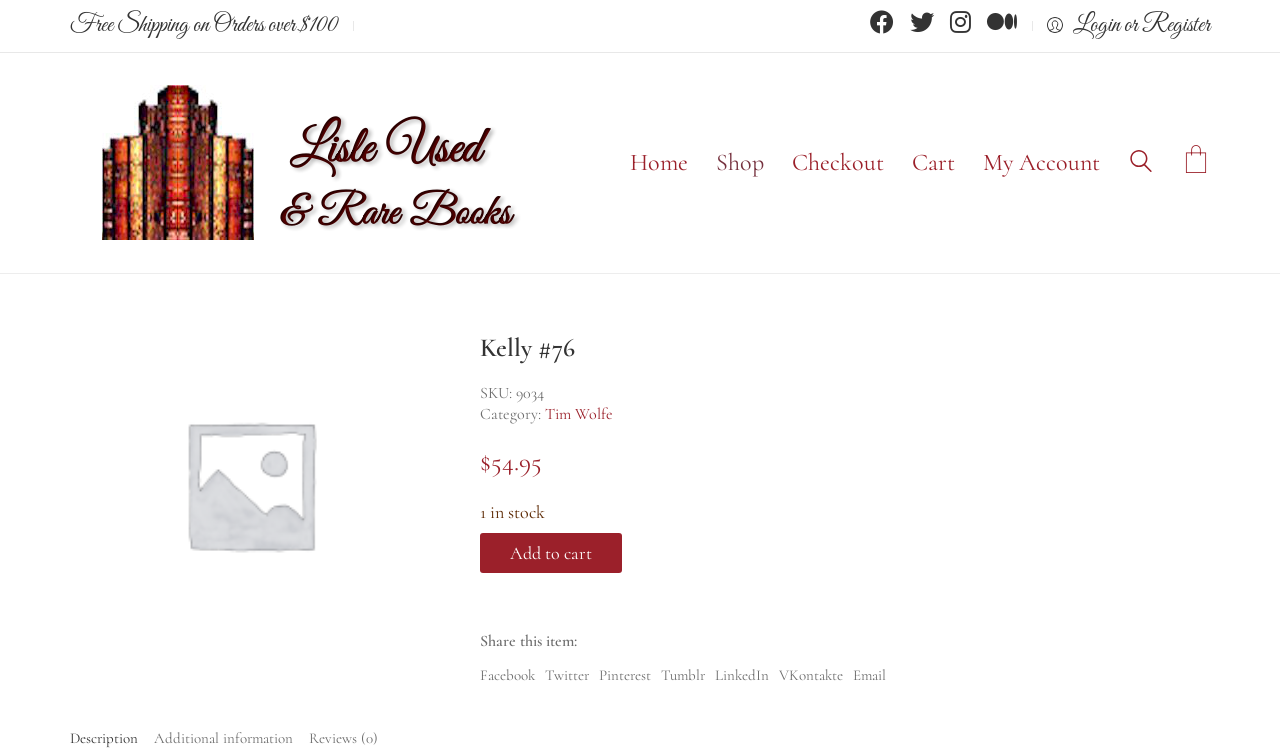Find the bounding box coordinates for the area that should be clicked to accomplish the instruction: "Share on Facebook".

[0.375, 0.887, 0.418, 0.913]